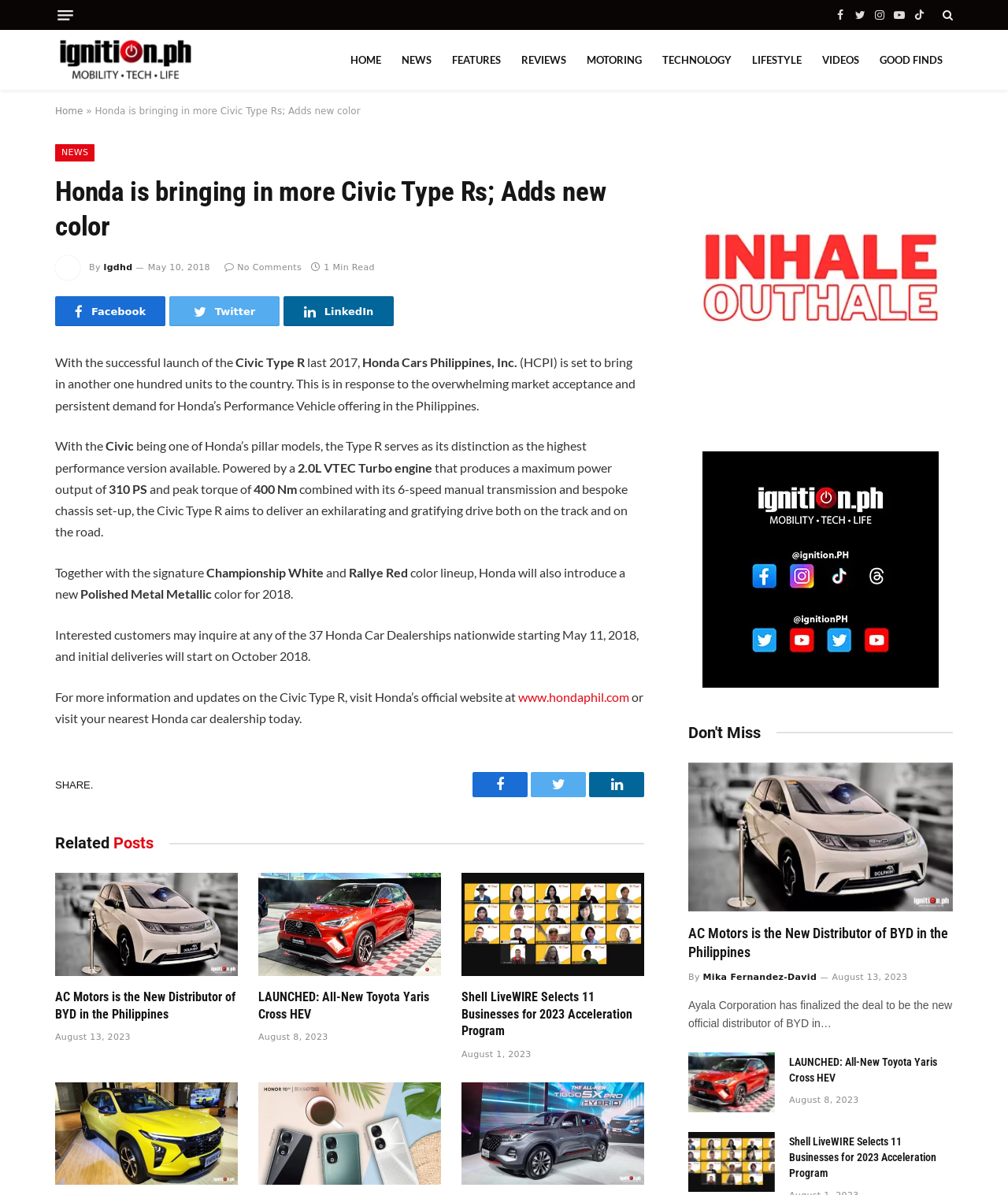Provide the text content of the webpage's main heading.

Honda is bringing in more Civic Type Rs; Adds new color